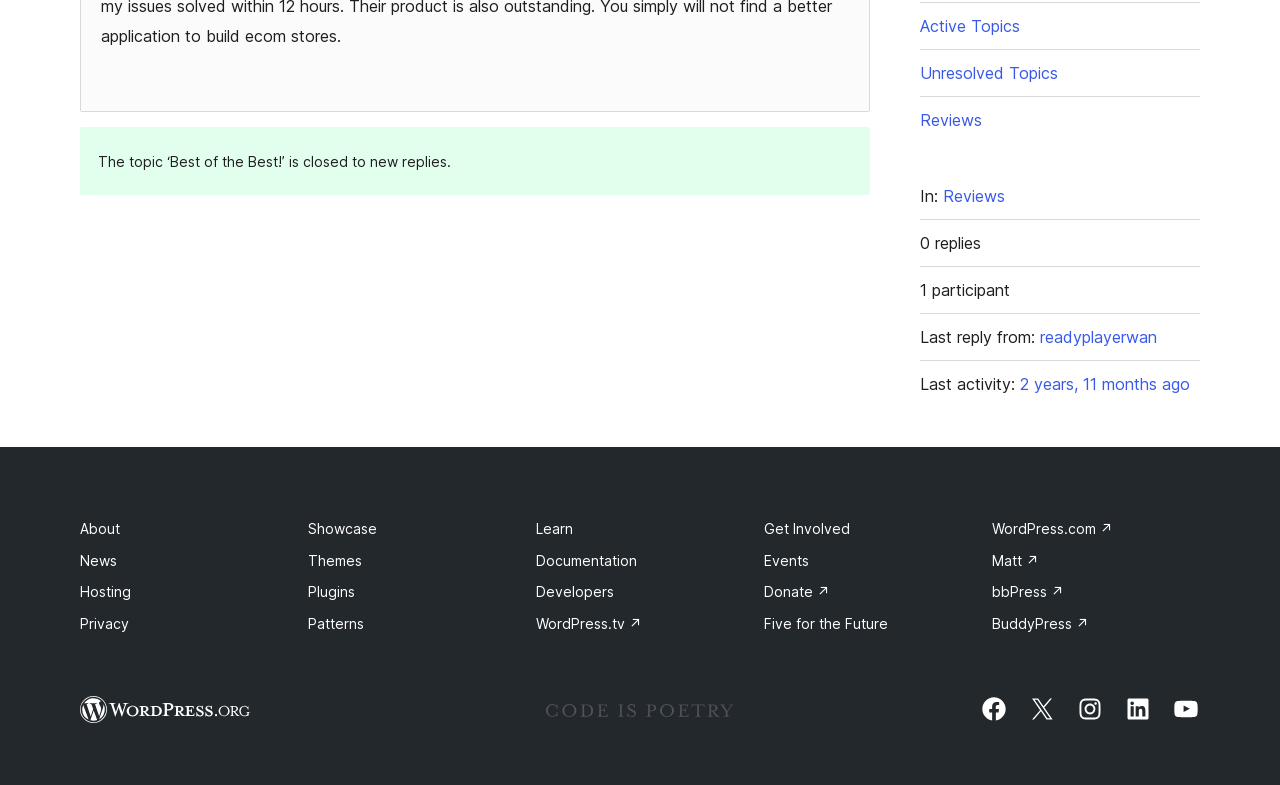Please determine the bounding box coordinates, formatted as (top-left x, top-left y, bottom-right x, bottom-right y), with all values as floating point numbers between 0 and 1. Identify the bounding box of the region described as: Unresolved Topics

[0.719, 0.081, 0.827, 0.106]